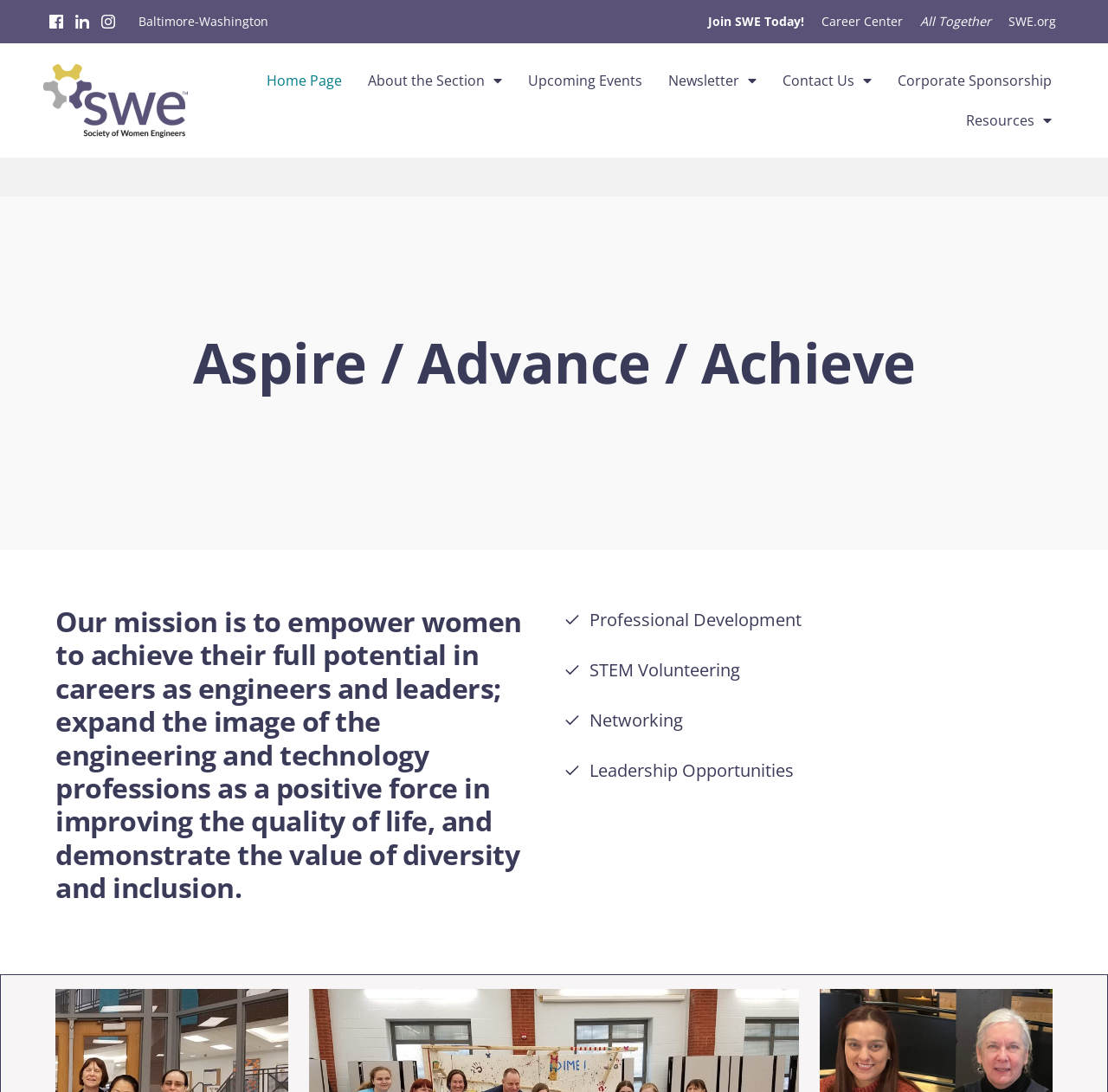Present a detailed account of what is displayed on the webpage.

The webpage is about the Baltimore-Washington section of the Society of Women Engineers (SWE). At the top left, there are three icons represented by Unicode characters. Next to them is the title "Baltimore-Washington" in a prominent position. 

On the top right, there are several links, including "Join SWE Today!", "Career Center", "All Together", and "SWE.org". The "All Together" link has an emphasis on it.

Below the title, there is a navigation menu with links to "Home Page", "About the Section", "Upcoming Events", "Newsletter", "Contact Us", "Corporate Sponsorship", and "Resources". Some of these links have a dropdown menu.

The main content of the page is divided into two sections. The first section has a heading "Aspire / Advance / Achieve" and a subheading that describes the mission of SWE. The second section has four blocks of text, each with a title: "Professional Development", "STEM Volunteering", "Networking", and "Leadership Opportunities".

At the bottom right of the page, there is a "Scroll to top" button.